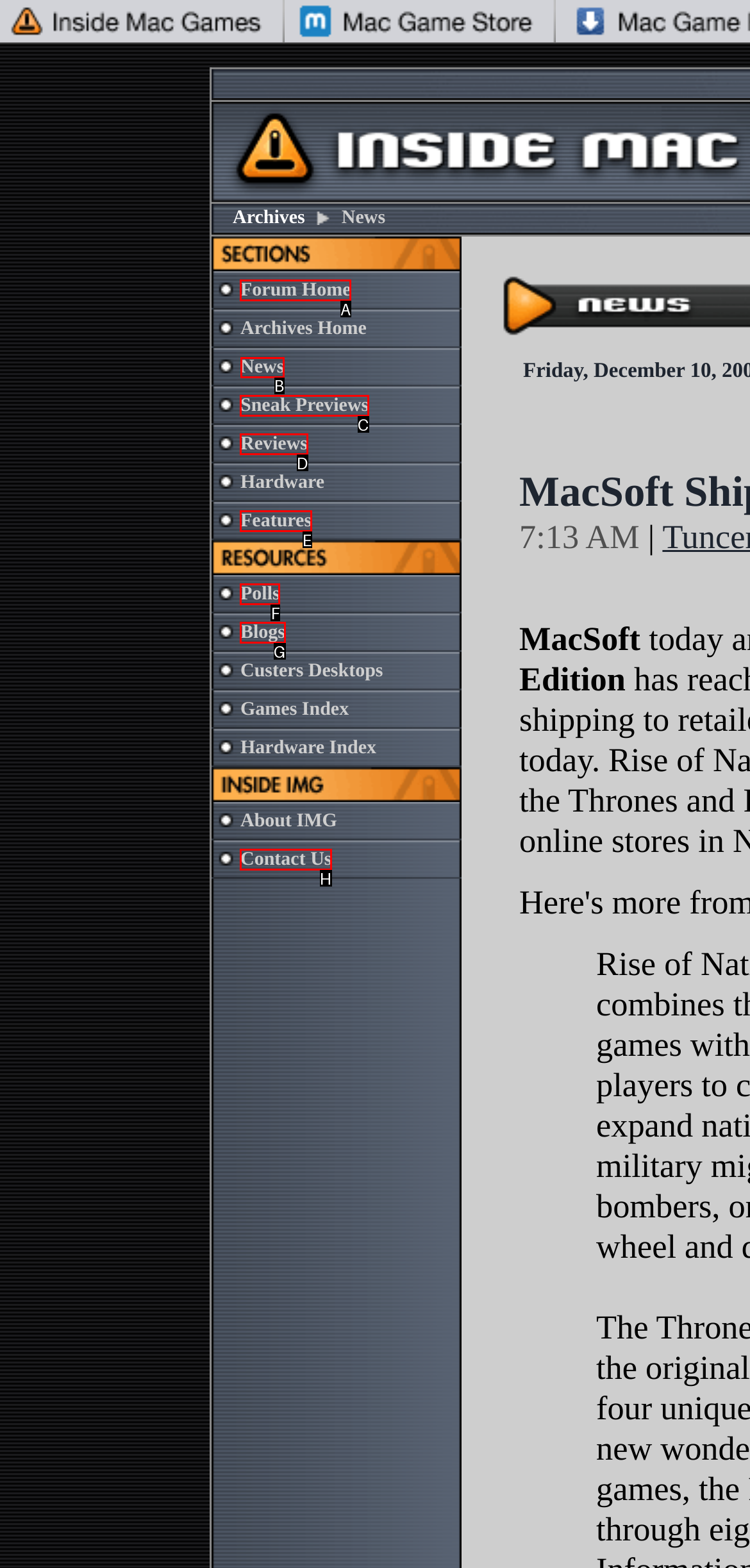Select the proper HTML element to perform the given task: Read News Answer with the corresponding letter from the provided choices.

B